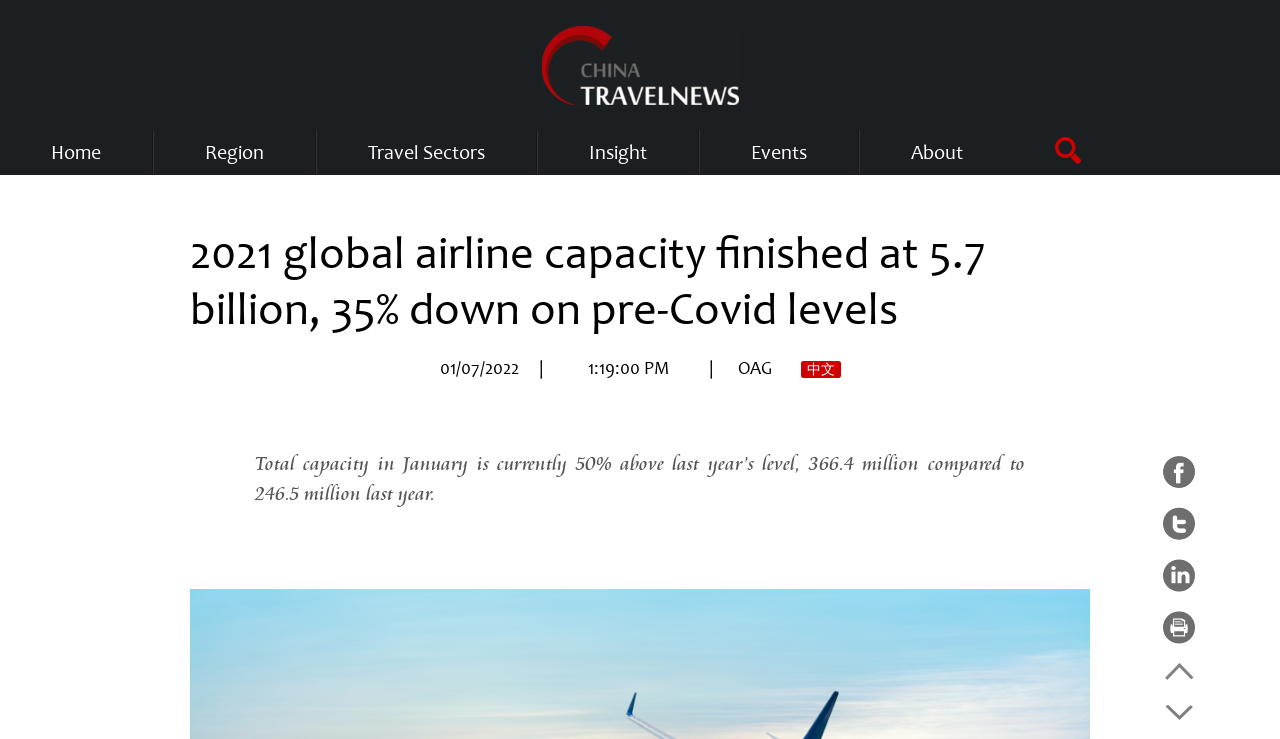What language option is available on the webpage?
Please look at the screenshot and answer using one word or phrase.

中文